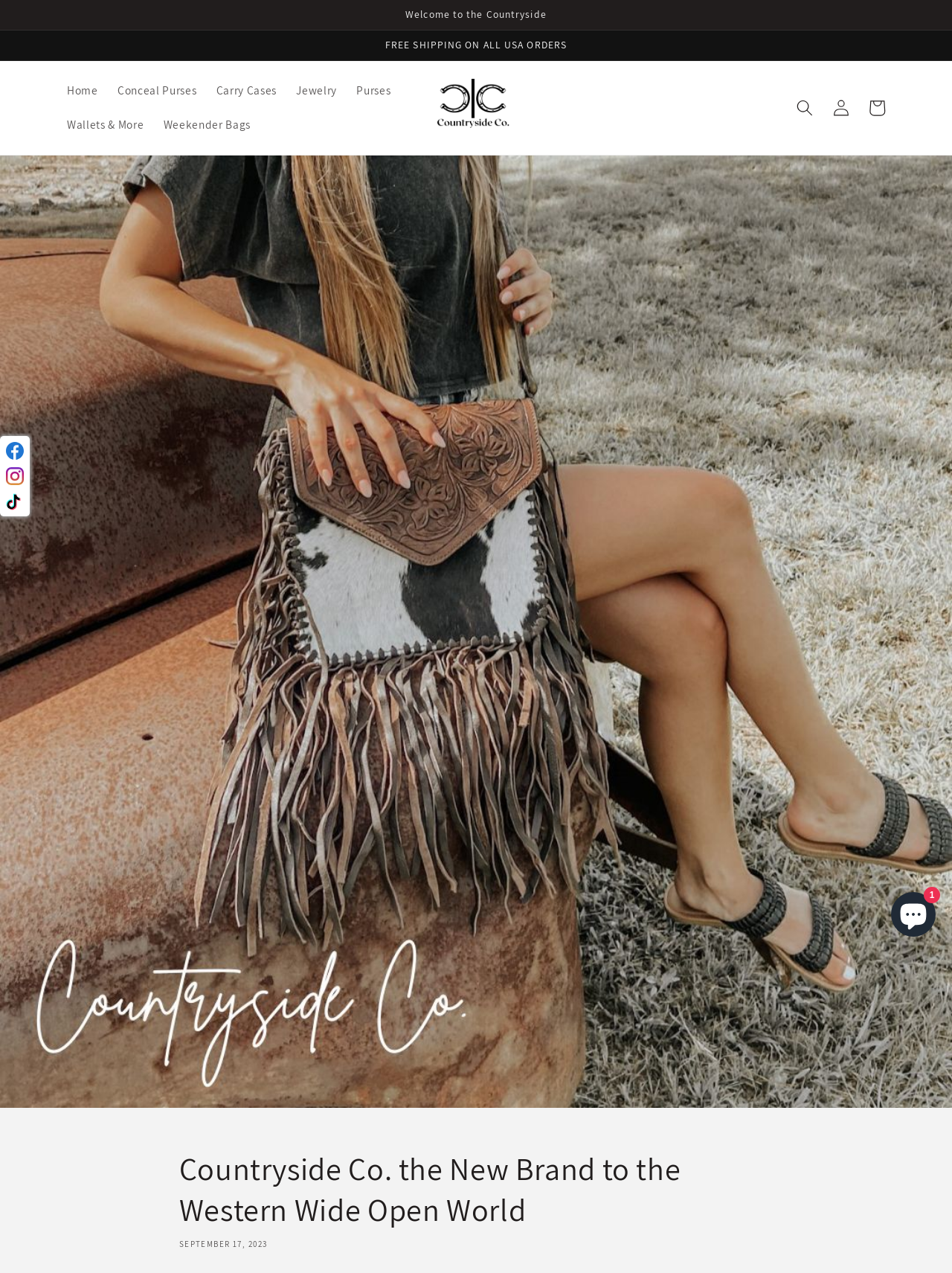Provide a thorough description of this webpage.

The webpage is for Countryside Co., a brand that promotes a western lifestyle. At the top of the page, there is a region announcing the brand's launch, with a welcome message "Welcome to the Countryside" and a promotion "FREE SHIPPING ON ALL USA ORDERS". 

Below the announcement region, there is a navigation menu with links to different sections of the website, including "Home", "Conceal Purses", "Carry Cases", "Jewelry", "Purses", "Wallets & More", and "Weekender Bags". 

To the right of the navigation menu, there is a logo of Countryside Co. with an image and a link to the brand's homepage. 

On the top right corner, there is a search button and links to "Log in" and "Cart". The cart link has an image of a bag, which is likely the brand's product. 

Below the navigation menu, there is a large image that takes up most of the page, showcasing the brand's products or lifestyle. 

At the bottom of the page, there is a header section with a heading that repeats the brand's name and a timestamp "SEPTEMBER 17, 2023". 

On the bottom right corner, there is a chat window with a button to open or close it, and an image of a chat icon. 

There are also three small images on the left side of the page, likely decorative elements.